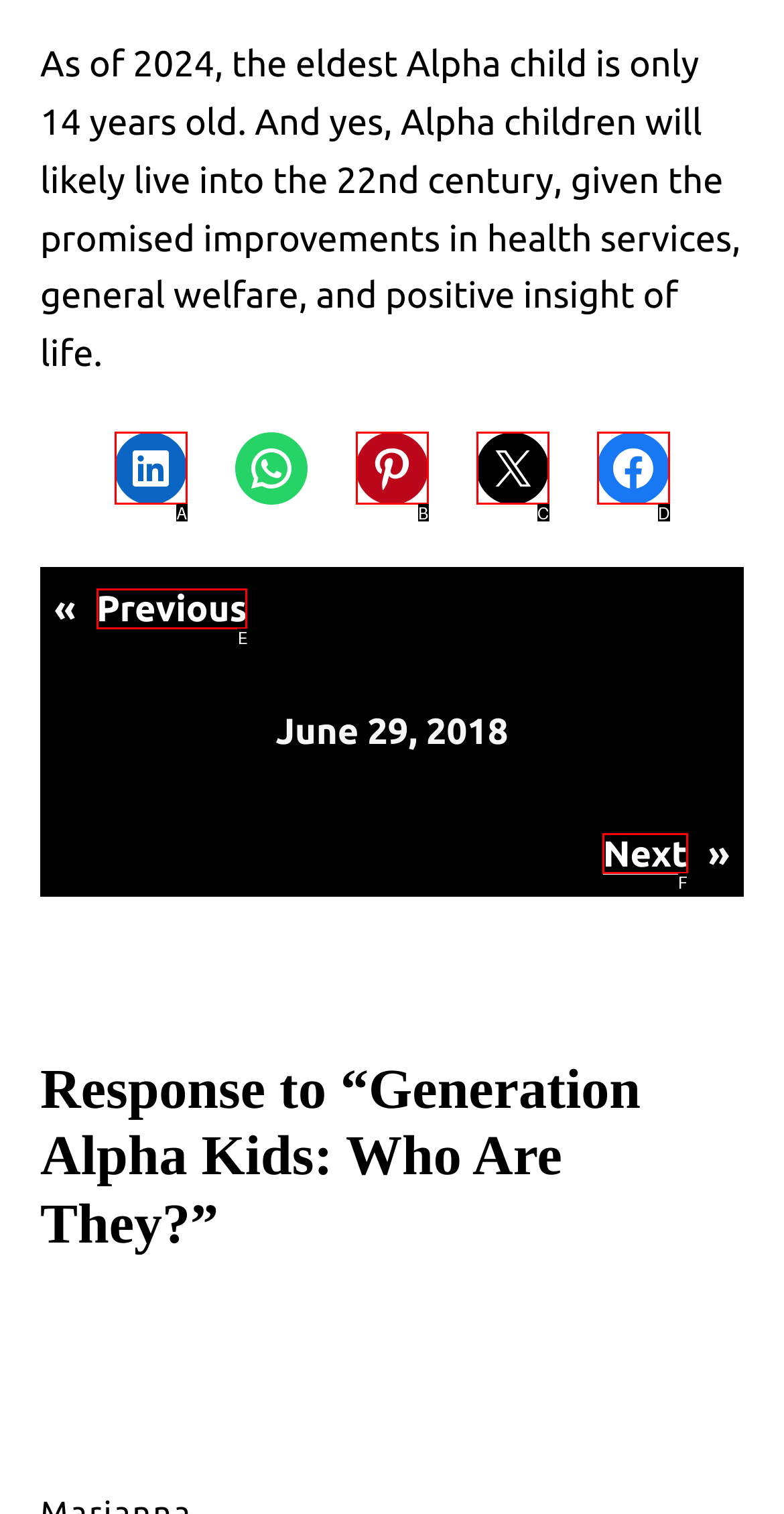Match the option to the description: Next
State the letter of the correct option from the available choices.

F